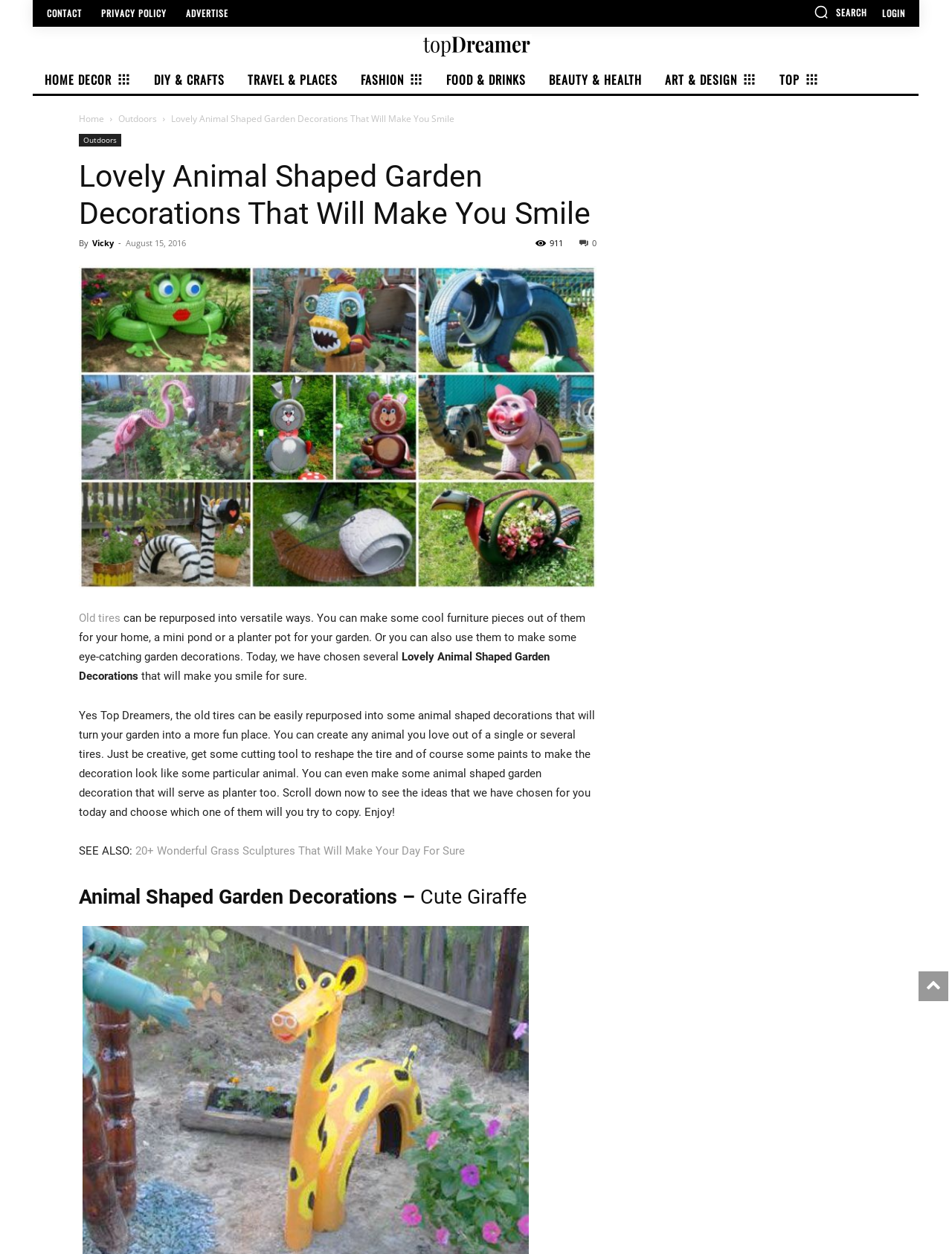What is the author's name of the article?
We need a detailed and exhaustive answer to the question. Please elaborate.

The author's name is mentioned in the article as 'Vicky', which is linked to the author's profile or webpage.